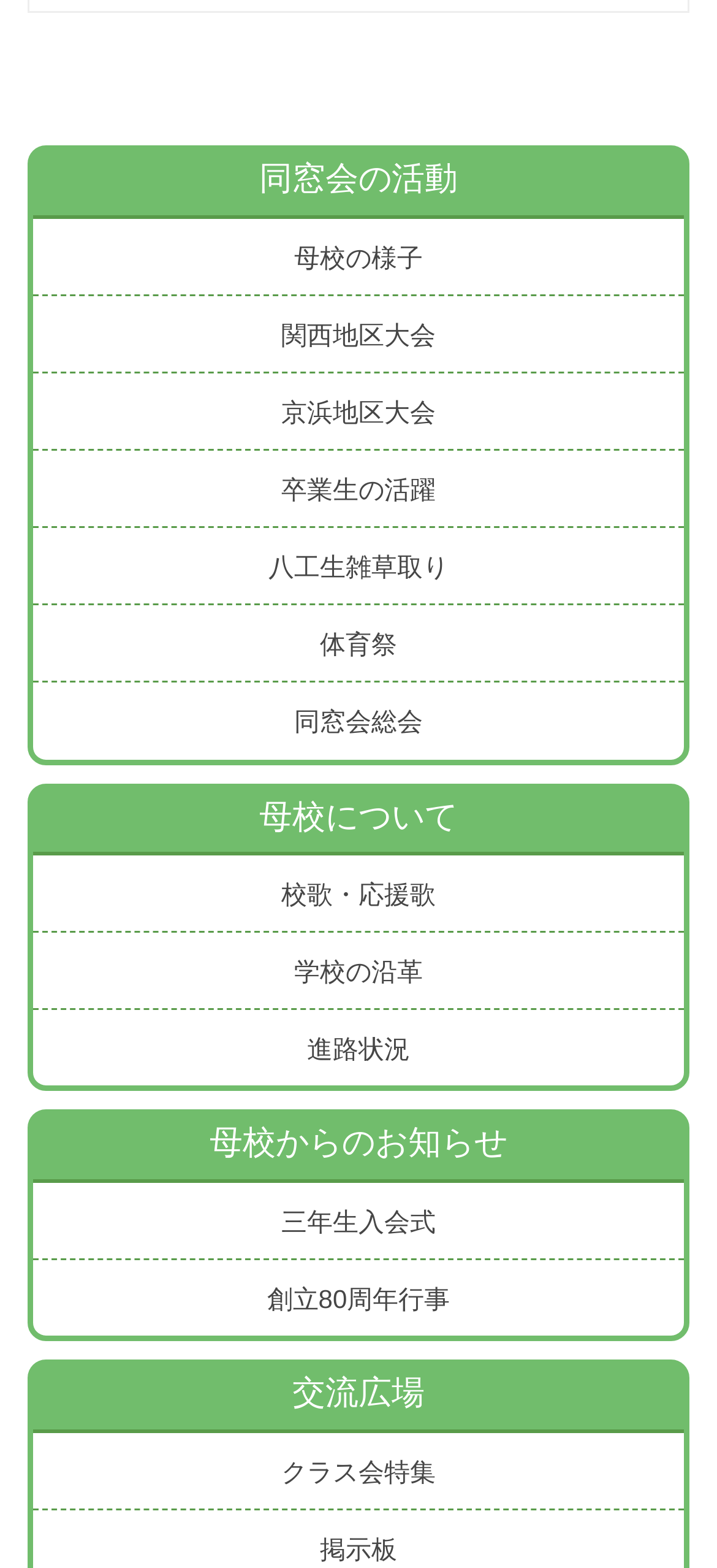Determine the bounding box coordinates for the region that must be clicked to execute the following instruction: "Explore the class reunion special".

[0.046, 0.914, 0.954, 0.962]